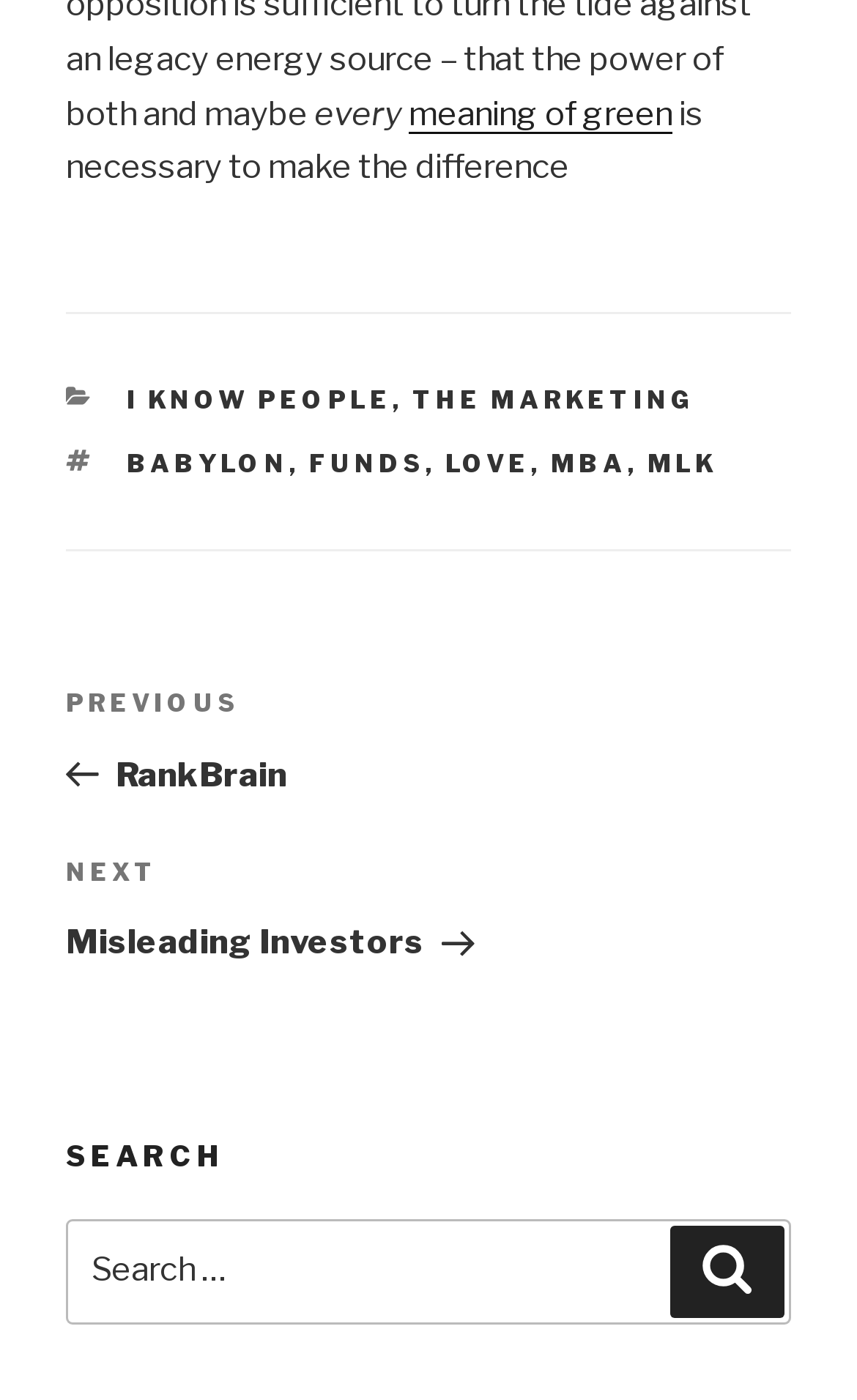How many navigation links are there?
Can you provide an in-depth and detailed response to the question?

The post navigation section has two links, 'Previous Post RankBrain' and 'Next Post Misleading Investors', which allow users to navigate between posts.